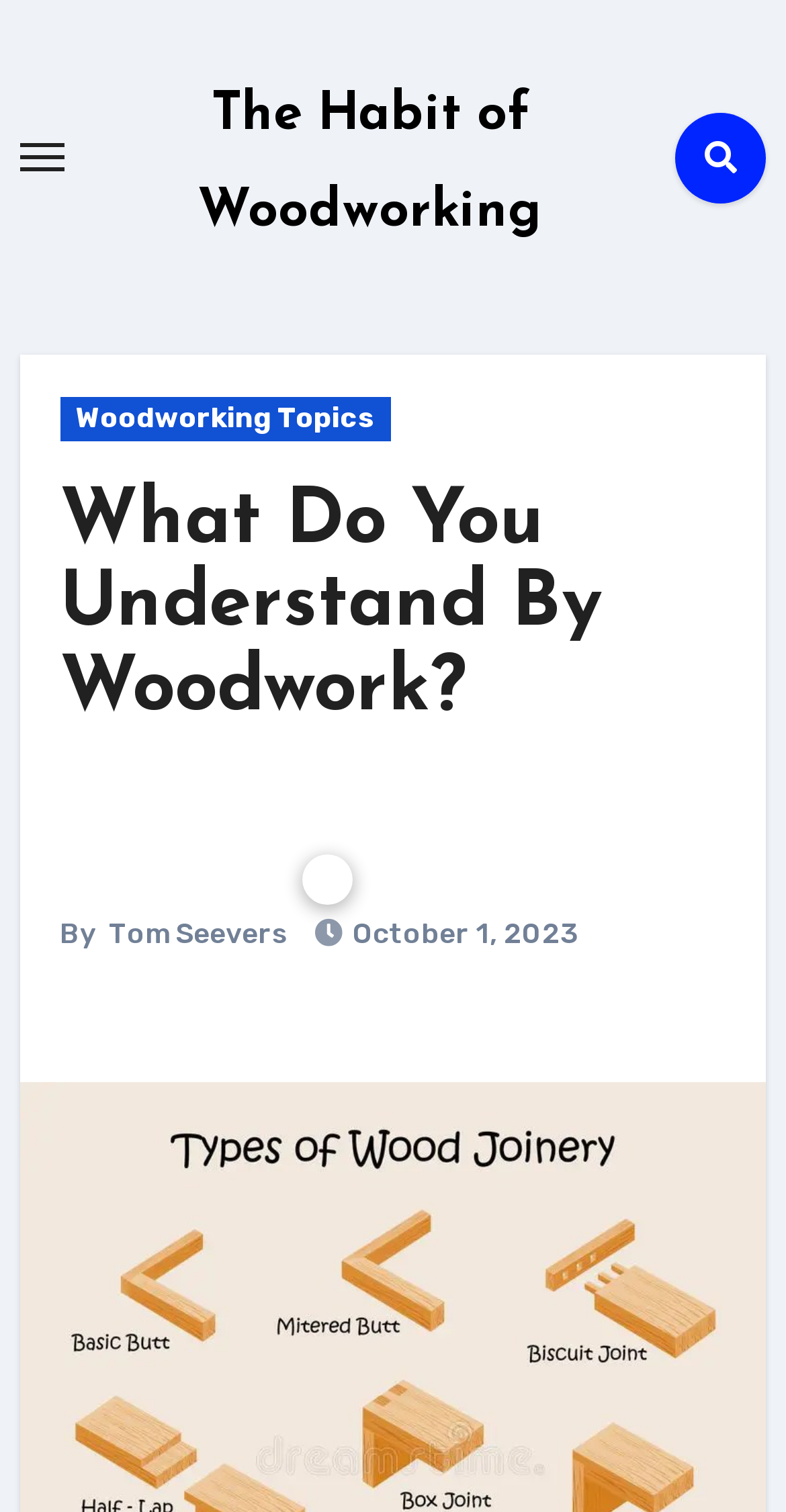What is the date of the latest article?
Look at the screenshot and respond with one word or a short phrase.

October 1, 2023